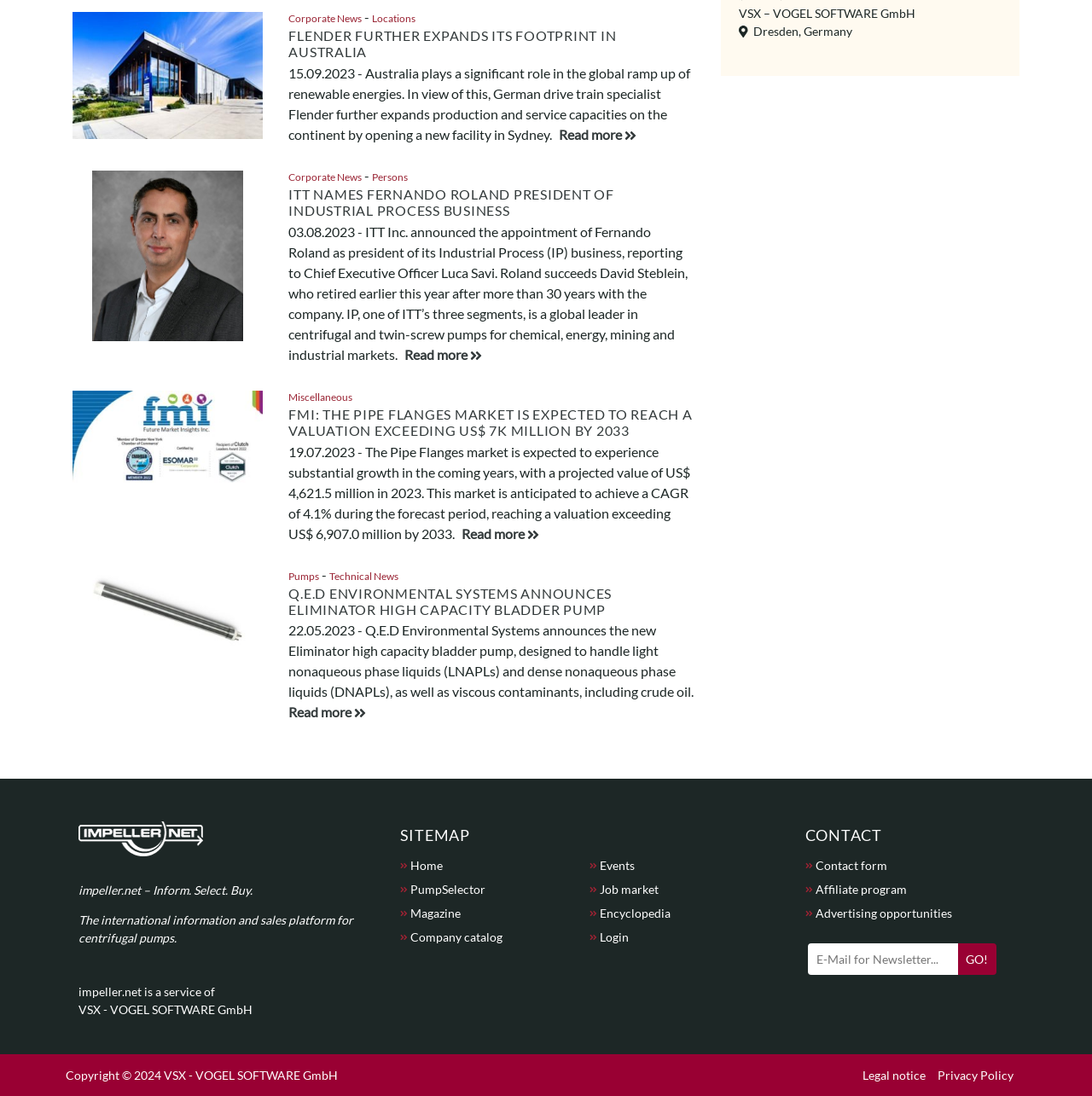Identify the bounding box coordinates of the element to click to follow this instruction: 'Contact us through the contact form'. Ensure the coordinates are four float values between 0 and 1, provided as [left, top, right, bottom].

[0.734, 0.779, 0.934, 0.801]